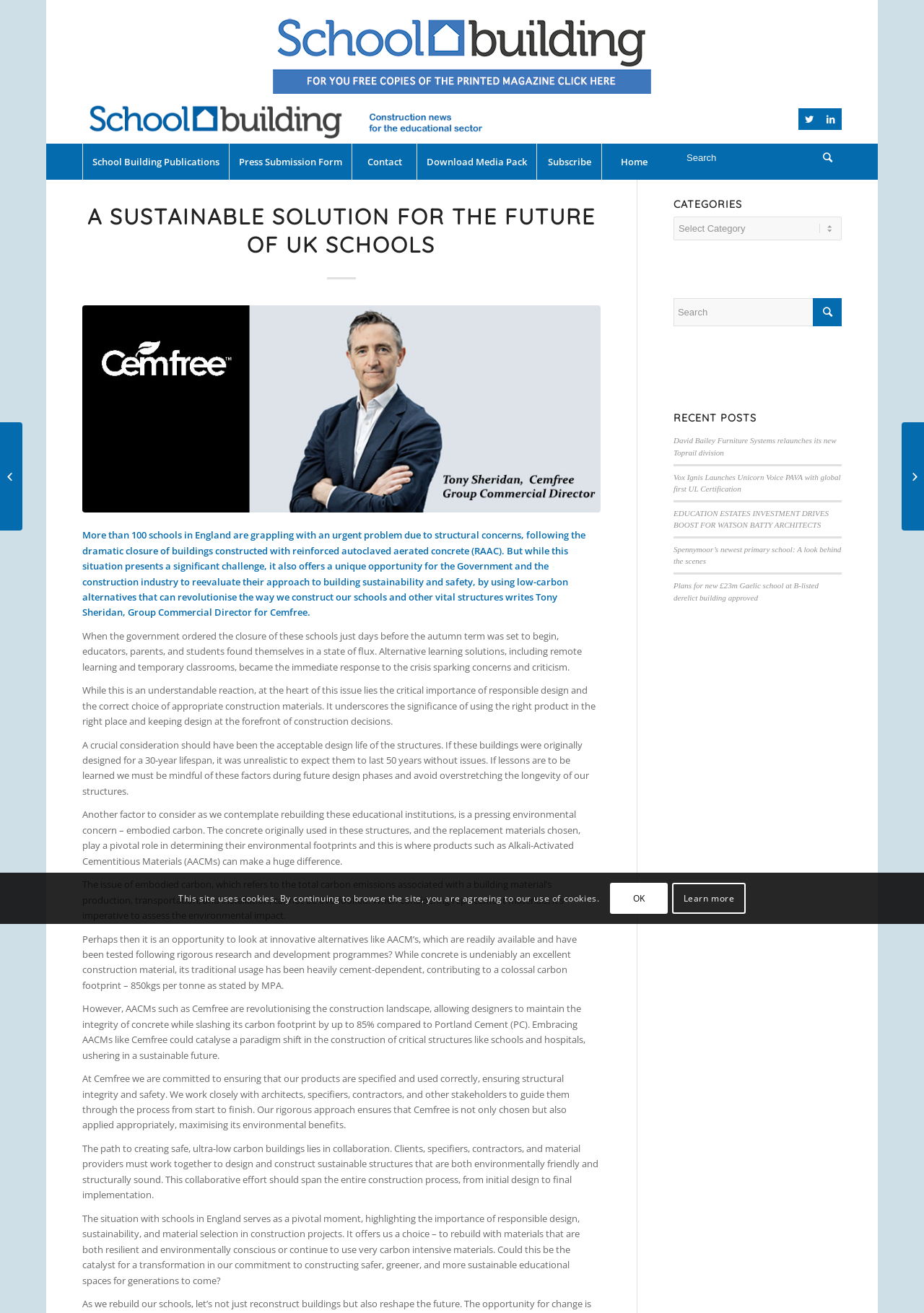Find the primary header on the webpage and provide its text.

A SUSTAINABLE SOLUTION FOR THE FUTURE OF UK SCHOOLS